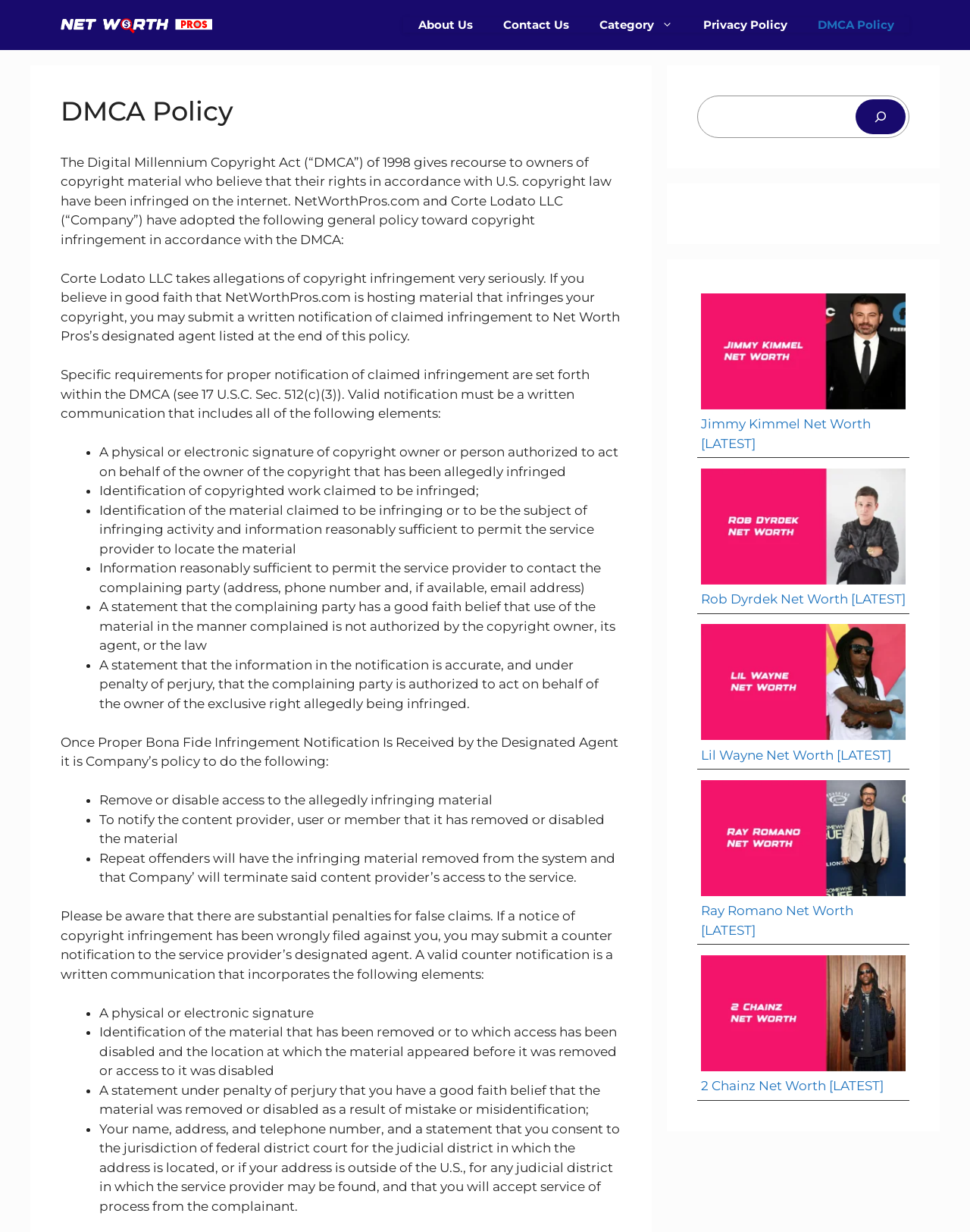Please determine the bounding box coordinates of the clickable area required to carry out the following instruction: "Click the 'About Us' link". The coordinates must be four float numbers between 0 and 1, represented as [left, top, right, bottom].

[0.416, 0.014, 0.503, 0.026]